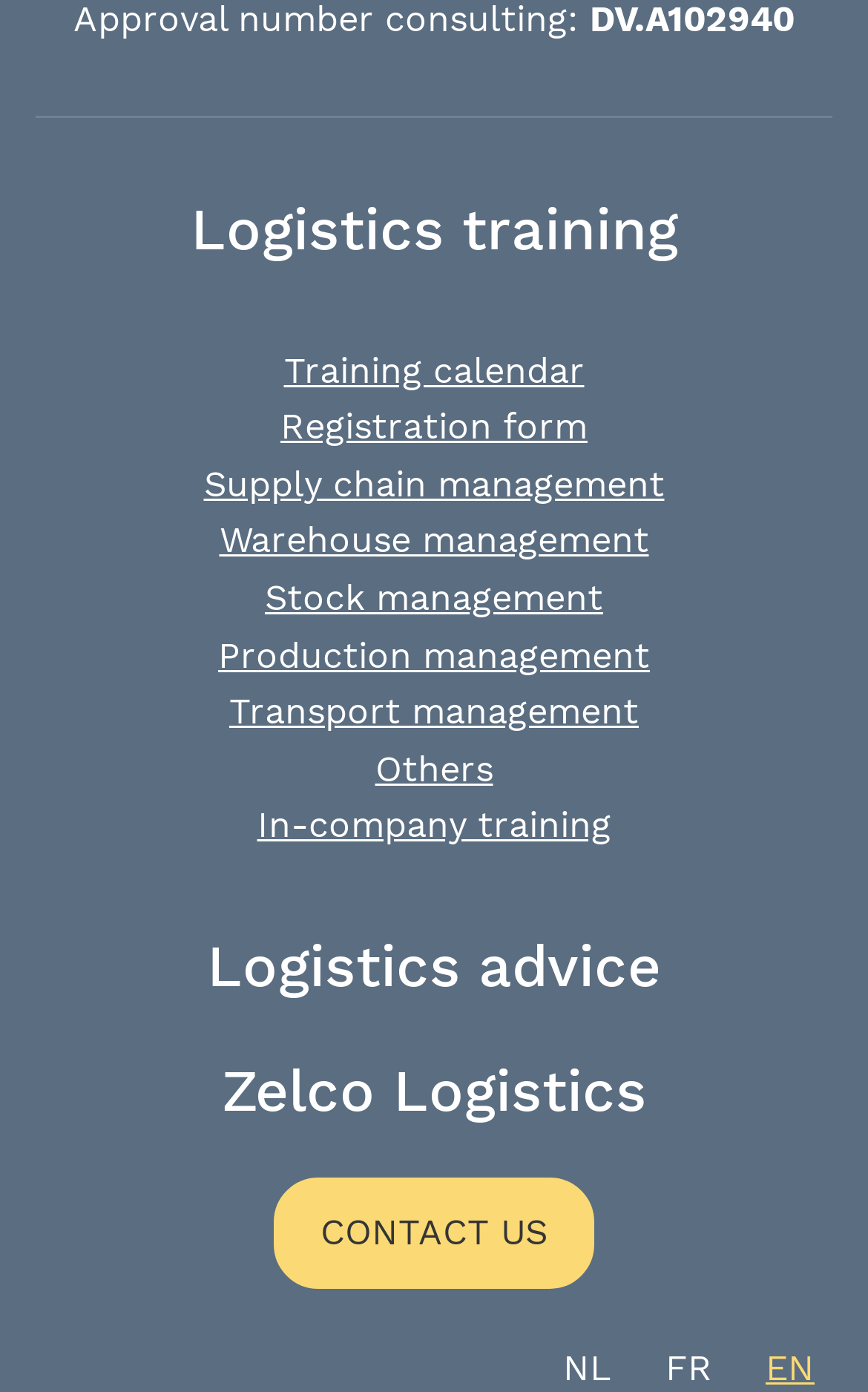Given the element description: "Supply chain management", predict the bounding box coordinates of the UI element it refers to, using four float numbers between 0 and 1, i.e., [left, top, right, bottom].

[0.219, 0.327, 0.781, 0.368]